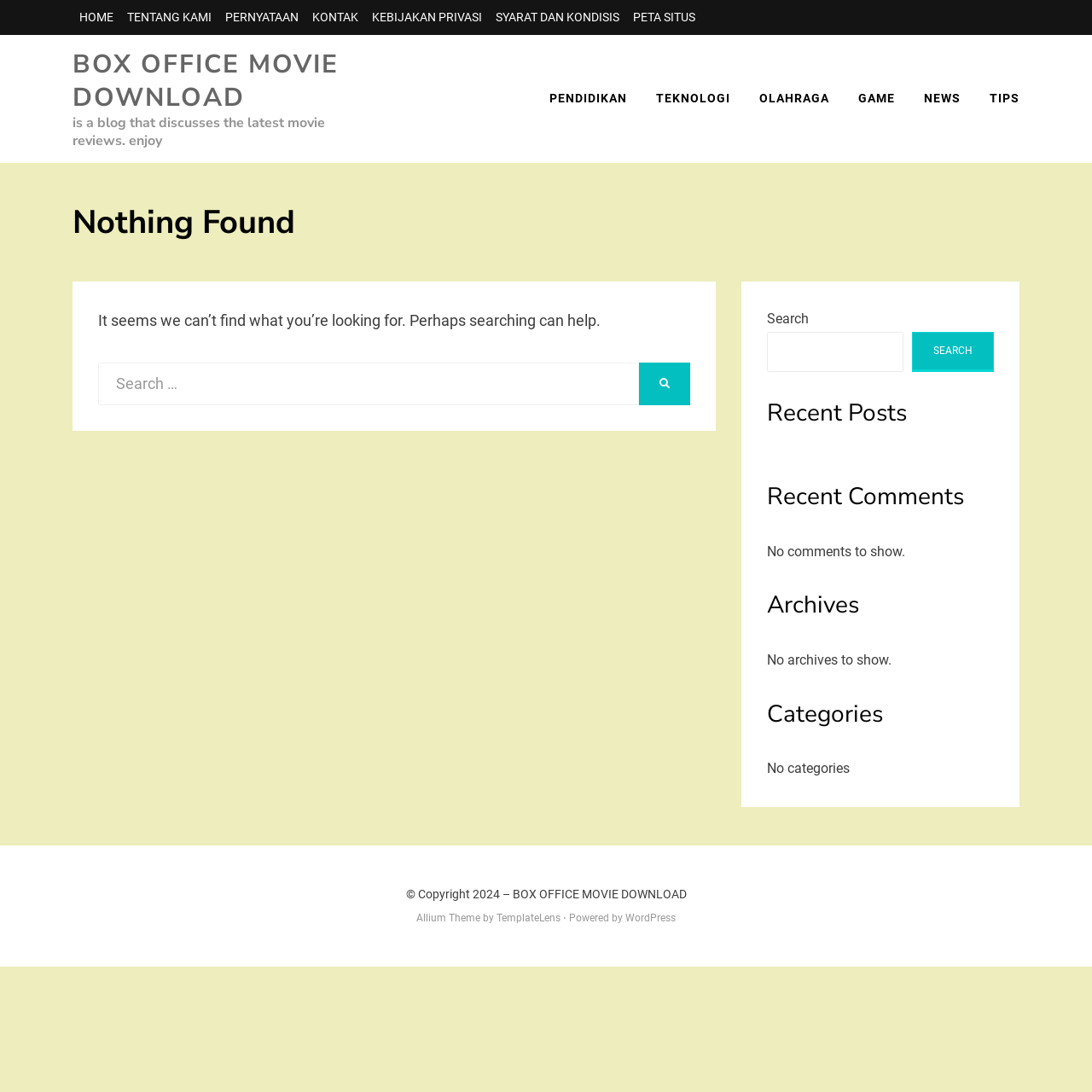Please find the bounding box coordinates of the element's region to be clicked to carry out this instruction: "go to NEWS".

[0.833, 0.081, 0.893, 0.1]